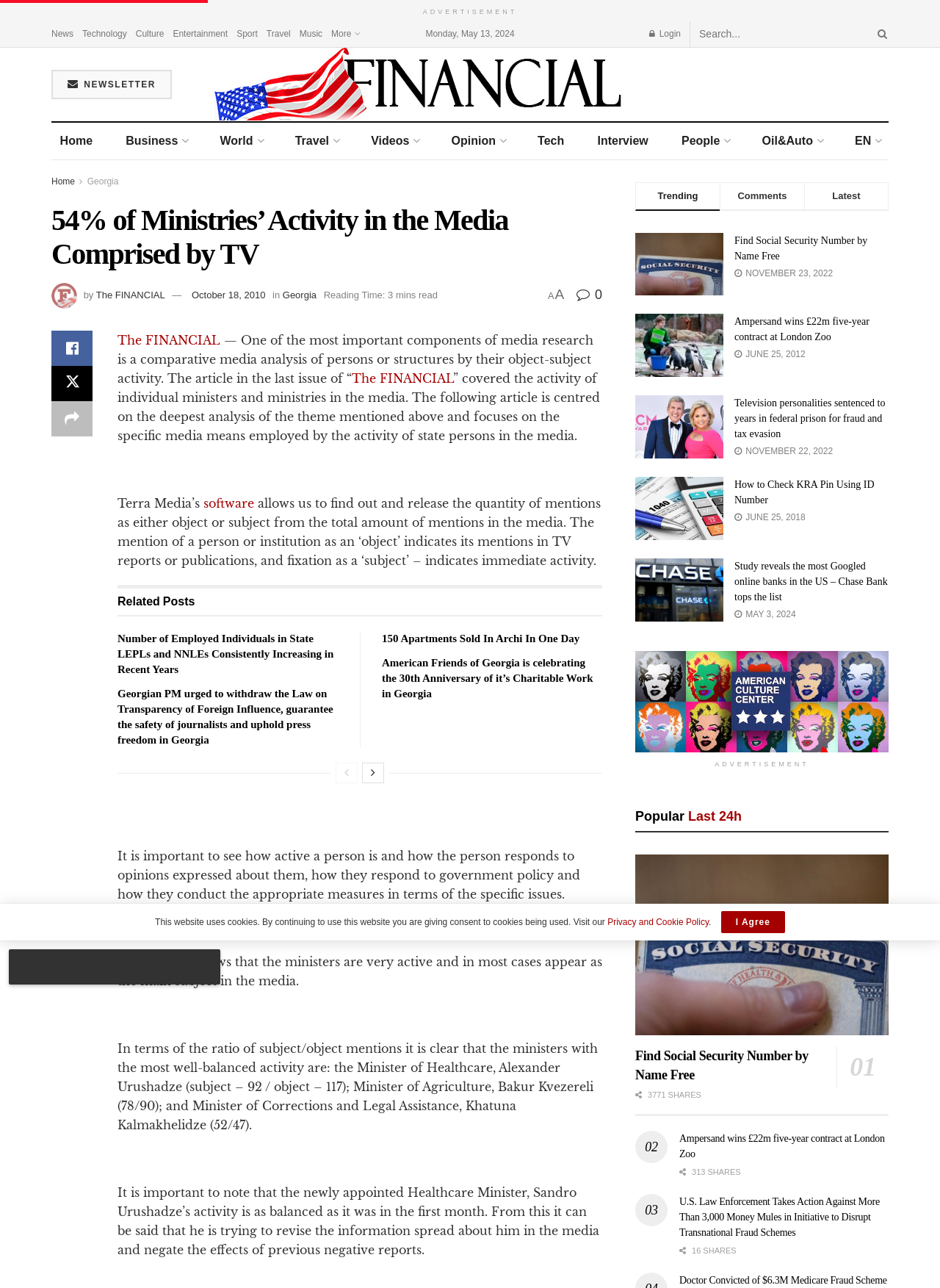Give a detailed account of the webpage.

This webpage is an article from The FINANCIAL, a news website. At the top, there is an advertisement banner. Below it, there are several links to different sections of the website, including News, Technology, Culture, and more. On the right side, there is a search bar and a login button.

The main article is titled "54% of Ministries’ Activity in the Media Comprised by TV" and has a heading that spans almost the entire width of the page. The article discusses the activity of individual ministers and ministries in the media, with a focus on the specific media means employed by state persons in the media.

The article is divided into several paragraphs, with some links and images scattered throughout. There are also some related posts at the bottom of the page, with headings and links to other articles. On the right side, there are some trending topics, comments, and latest news links.

At the very bottom of the page, there are some sponsored links, including one about finding social security numbers by name for free and another about a company winning a contract at London Zoo.